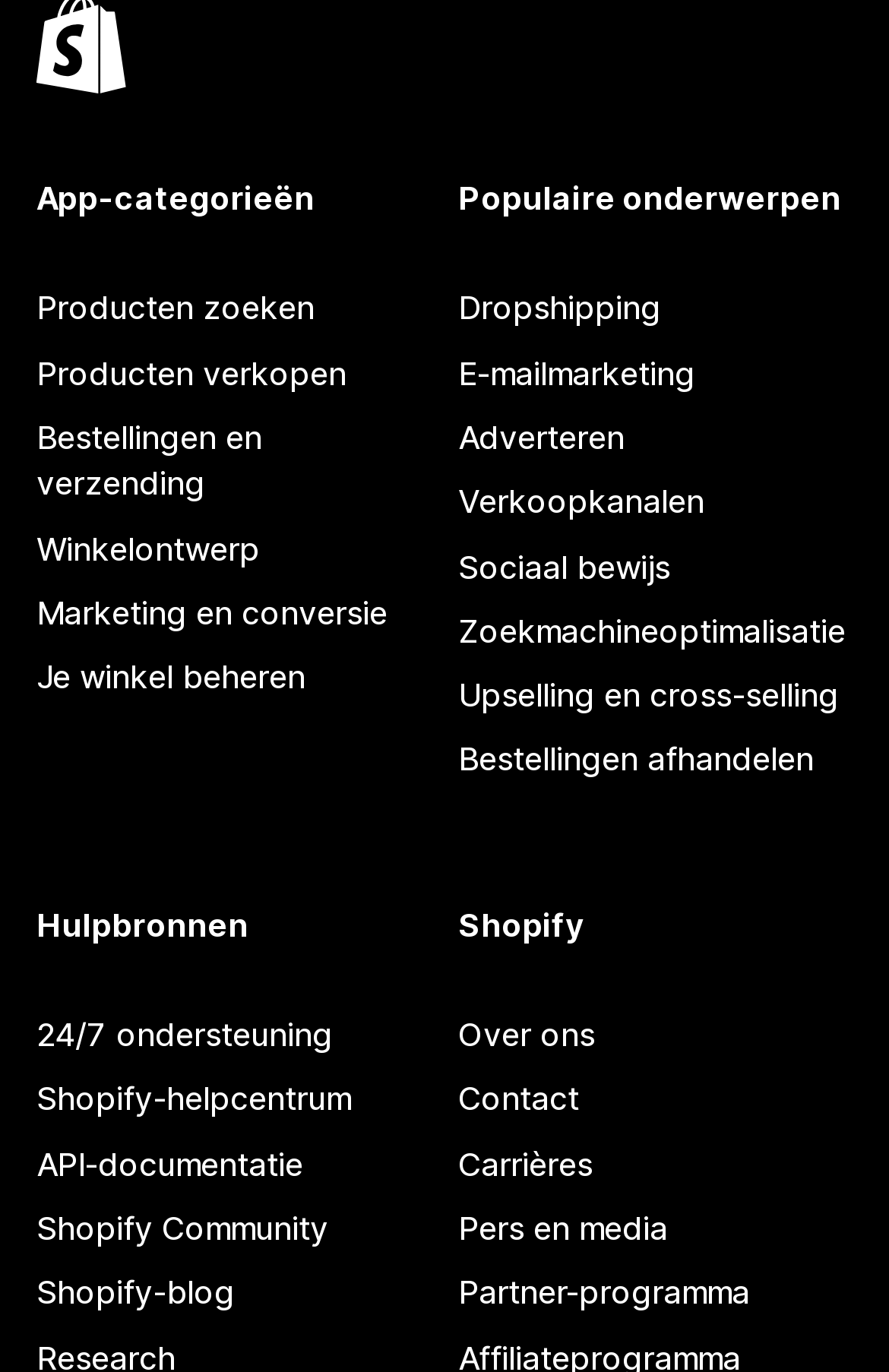Respond concisely with one word or phrase to the following query:
What is the relationship between the 'Shopify' section and the rest of the webpage?

It provides company information